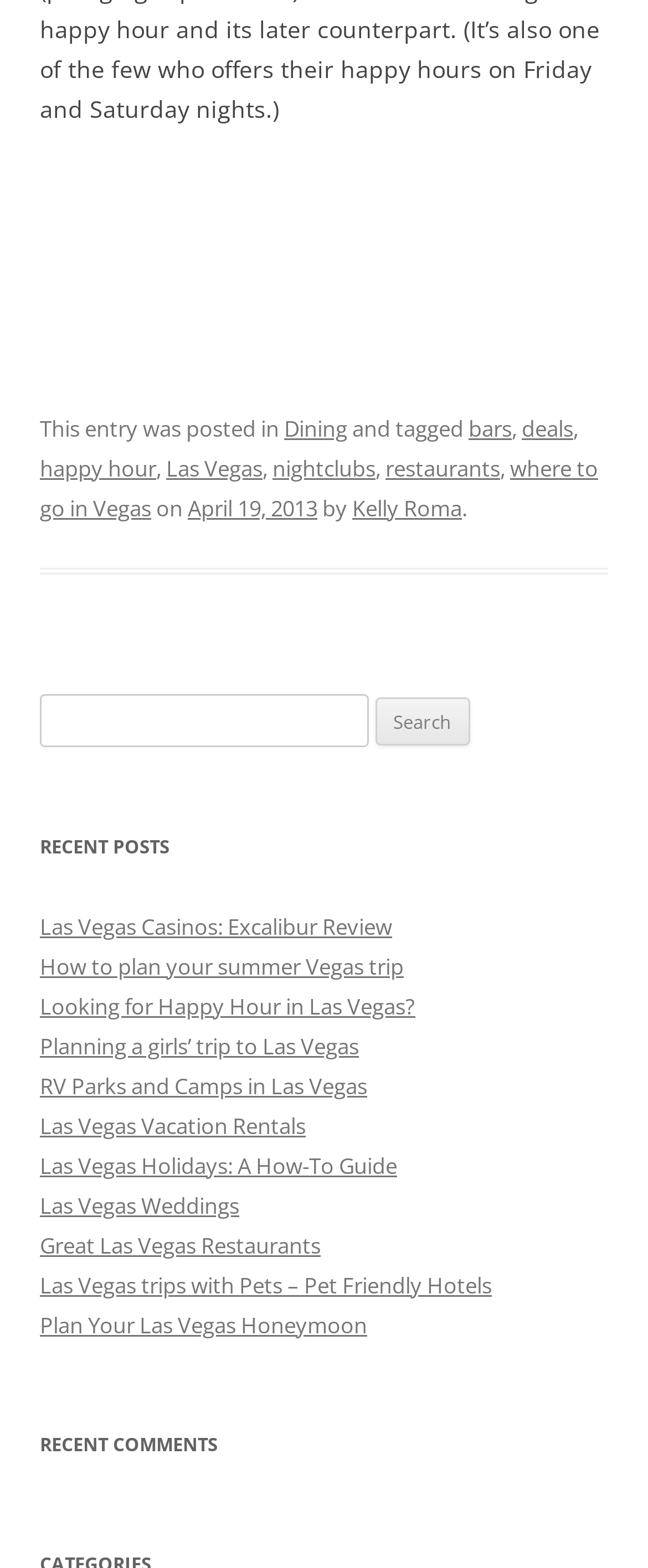Based on the element description, predict the bounding box coordinates (top-left x, top-left y, bottom-right x, bottom-right y) for the UI element in the screenshot: Las Vegas Weddings

[0.062, 0.759, 0.369, 0.778]